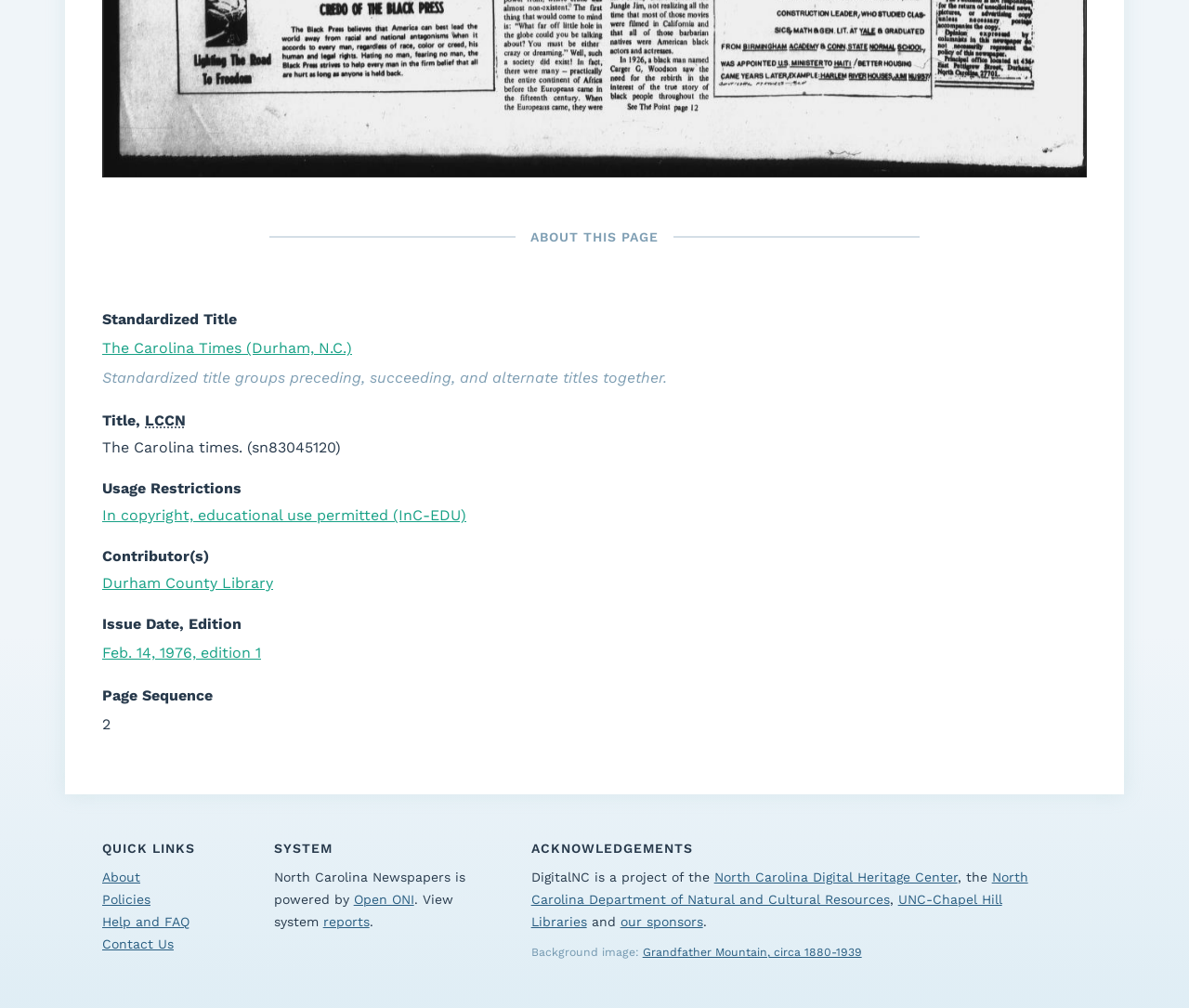Specify the bounding box coordinates for the region that must be clicked to perform the given instruction: "Click on 'The Carolina Times (Durham, N.C.)'".

[0.086, 0.337, 0.296, 0.354]